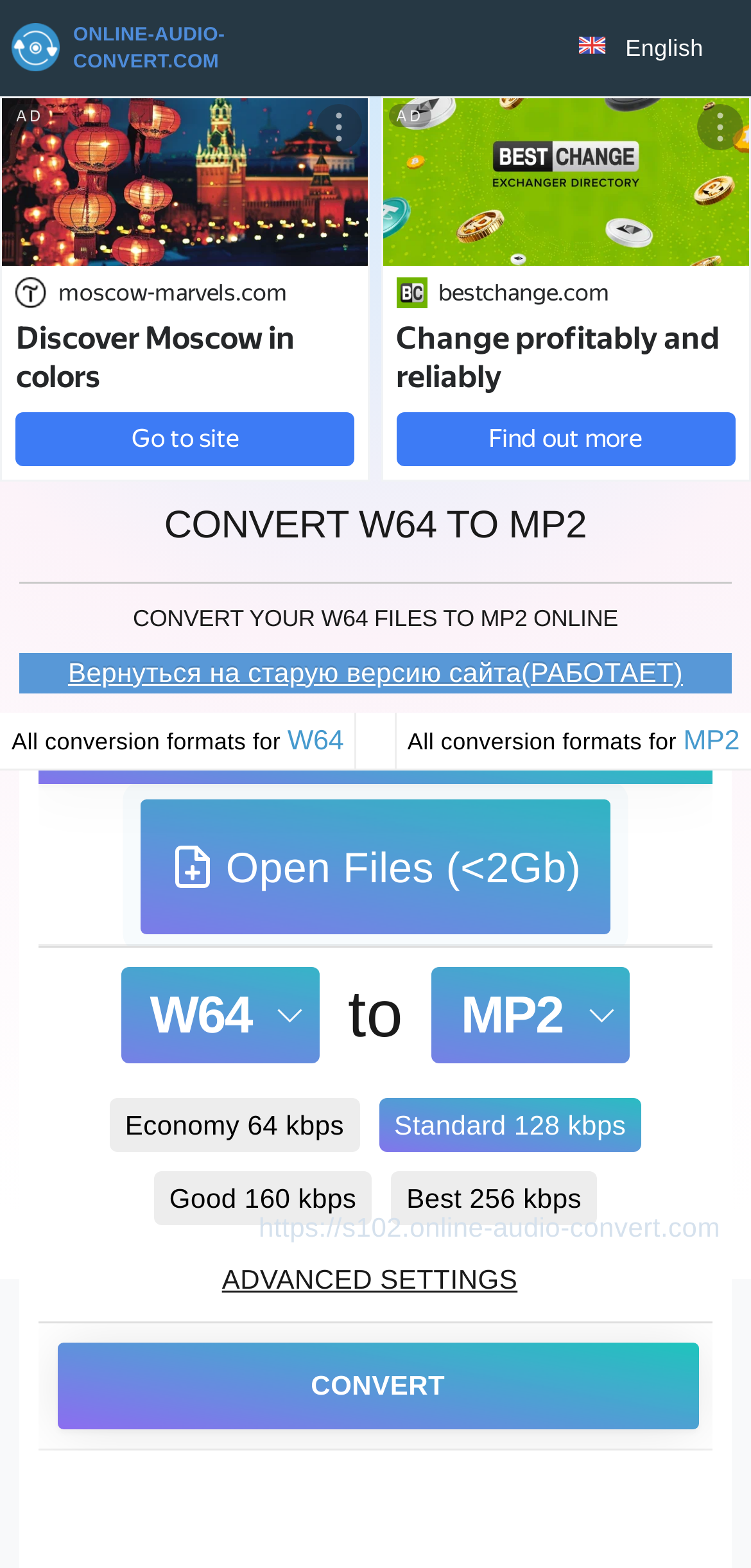Refer to the image and provide an in-depth answer to the question:
What is the maximum file size for conversion?

The 'Open Files (<2Gb)' button suggests that the website has a file size limit of less than 2Gb for conversion.